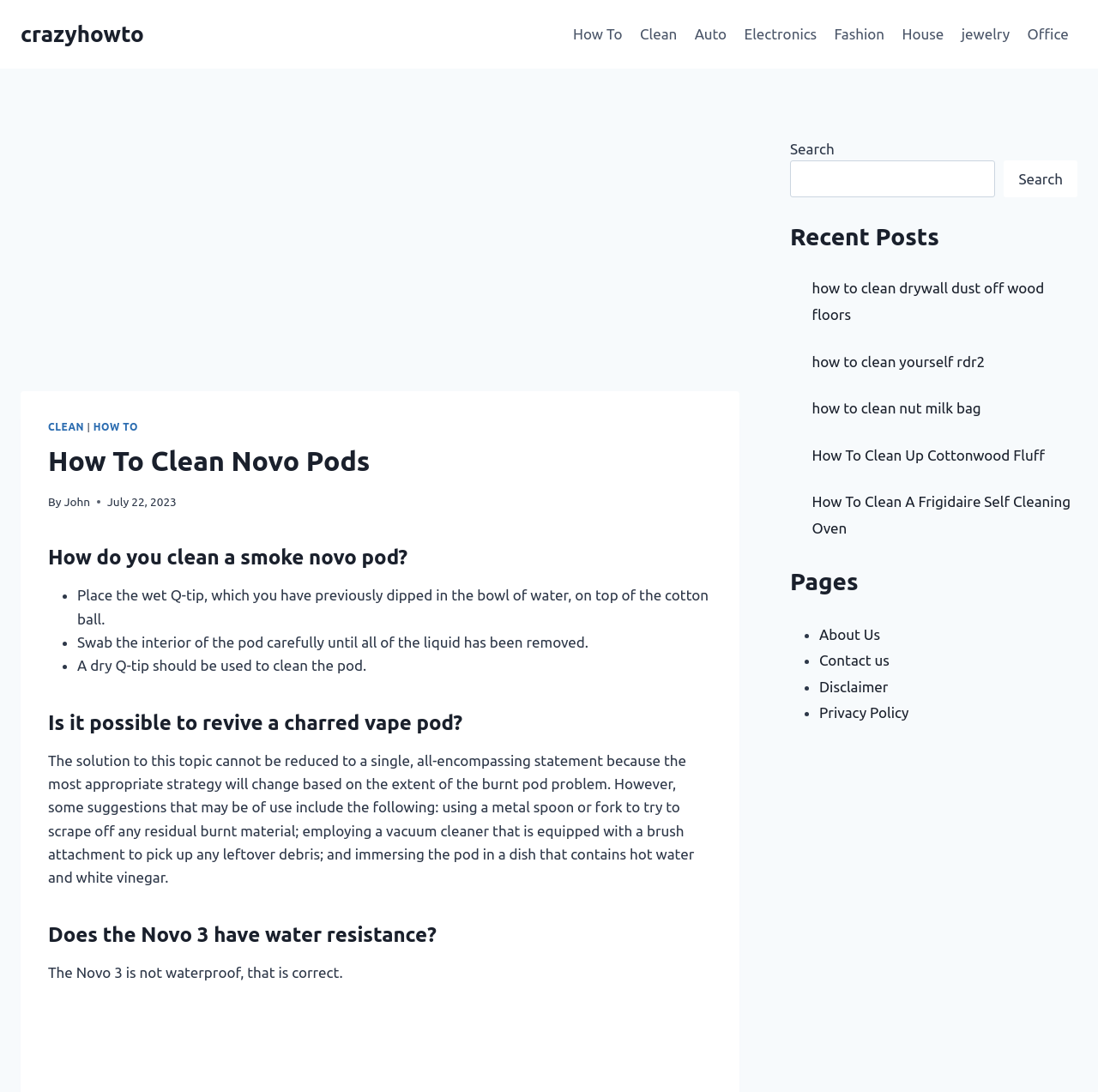Determine the webpage's heading and output its text content.

How To Clean Novo Pods